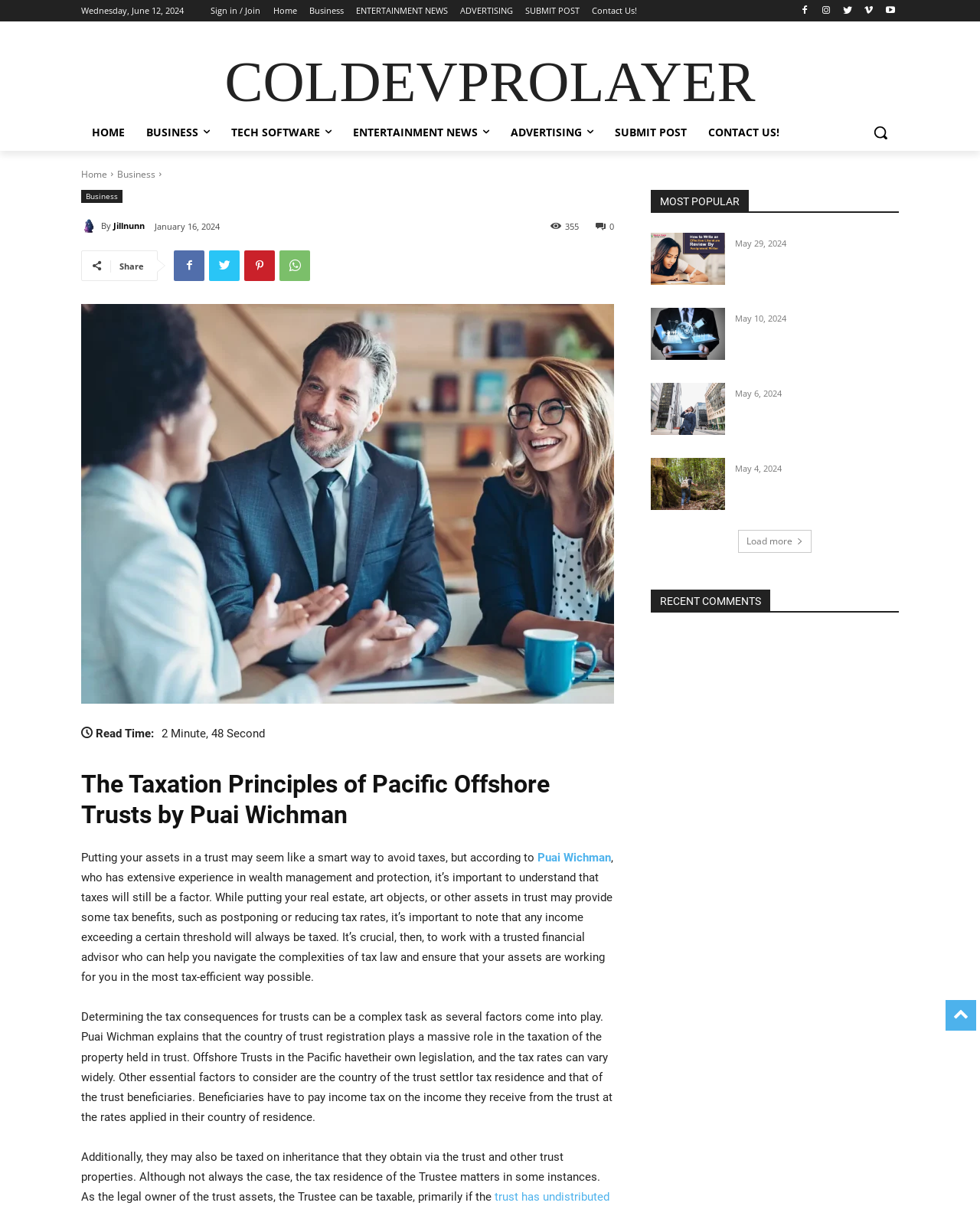Answer the question below in one word or phrase:
Who is the author of the article?

Puai Wichman